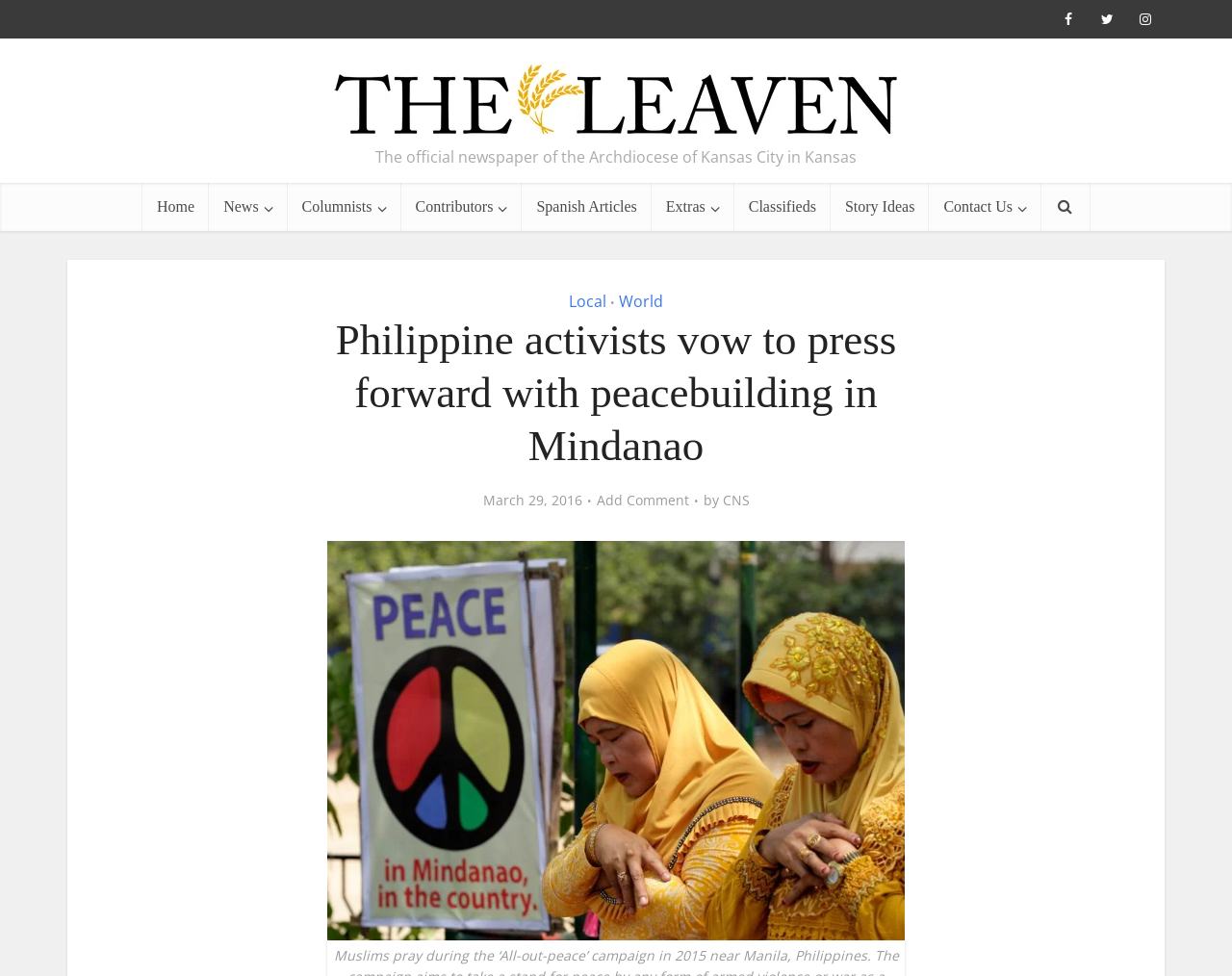Can you provide the bounding box coordinates for the element that should be clicked to implement the instruction: "View the photo of Muslims praying during the 'All-out-peace' campaign"?

[0.266, 0.554, 0.734, 0.963]